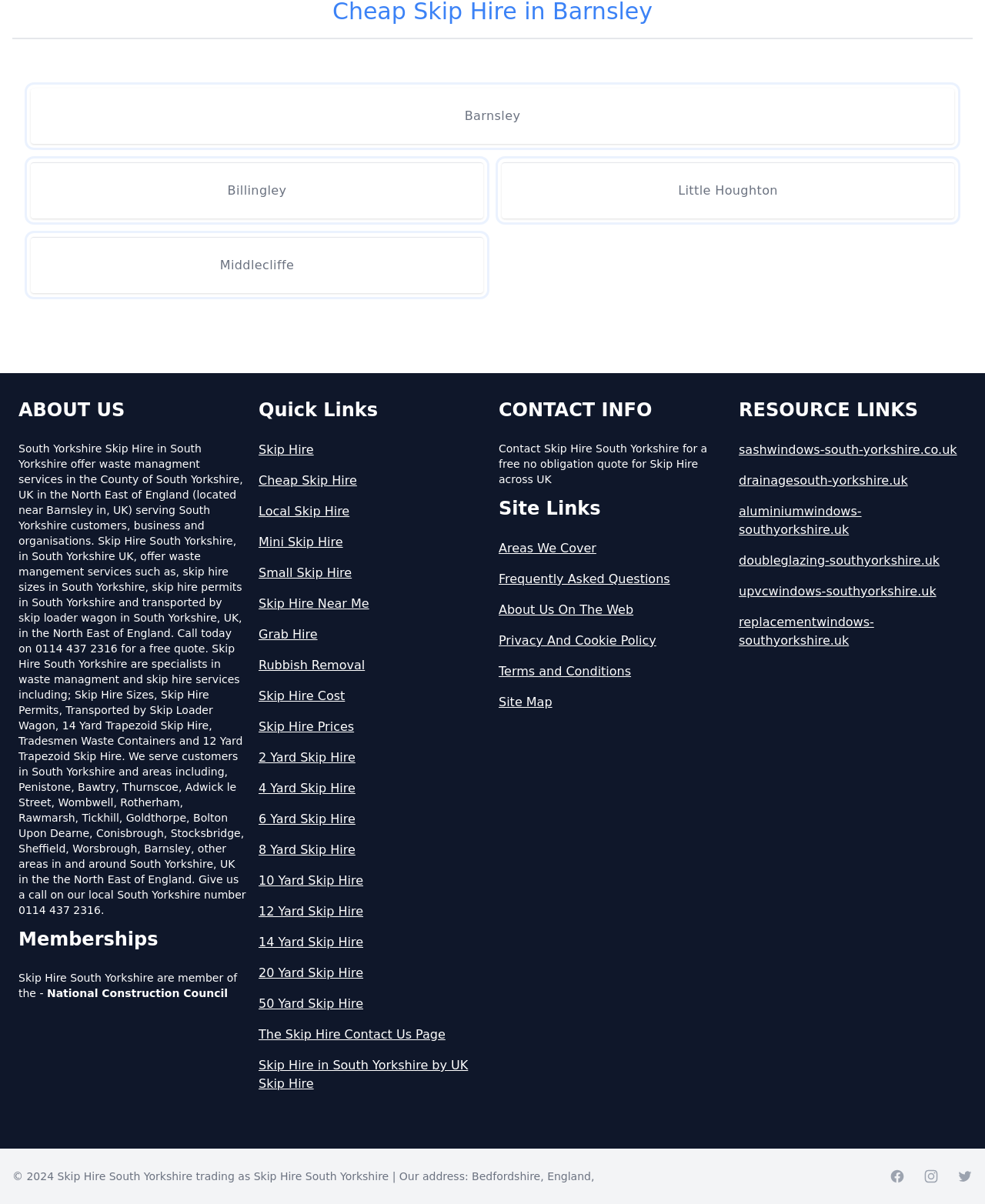How many social media platforms are linked at the bottom of the page?
Use the image to answer the question with a single word or phrase.

3